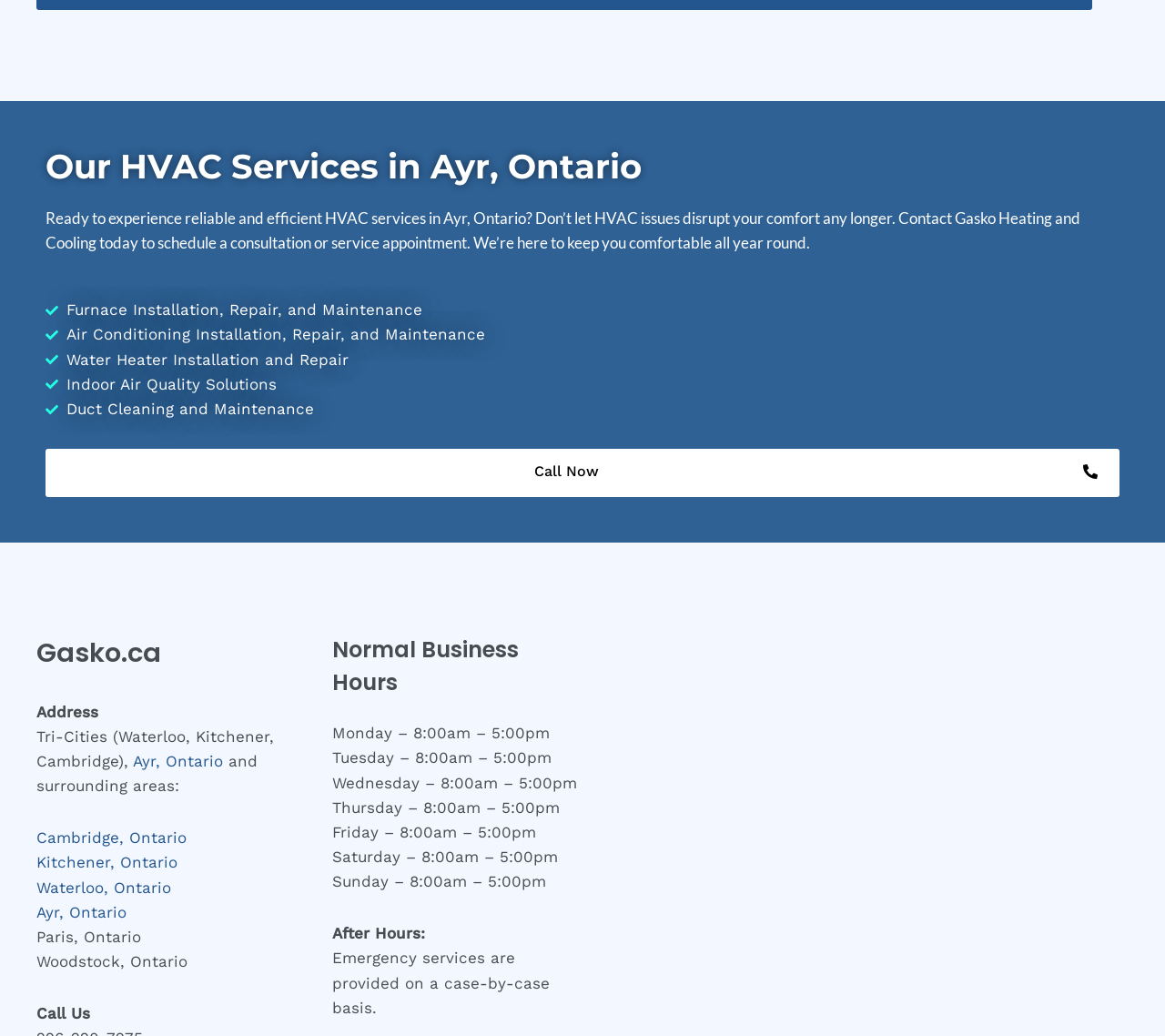Locate and provide the bounding box coordinates for the HTML element that matches this description: "Duct Cleaning and Maintenance".

[0.039, 0.383, 0.961, 0.407]